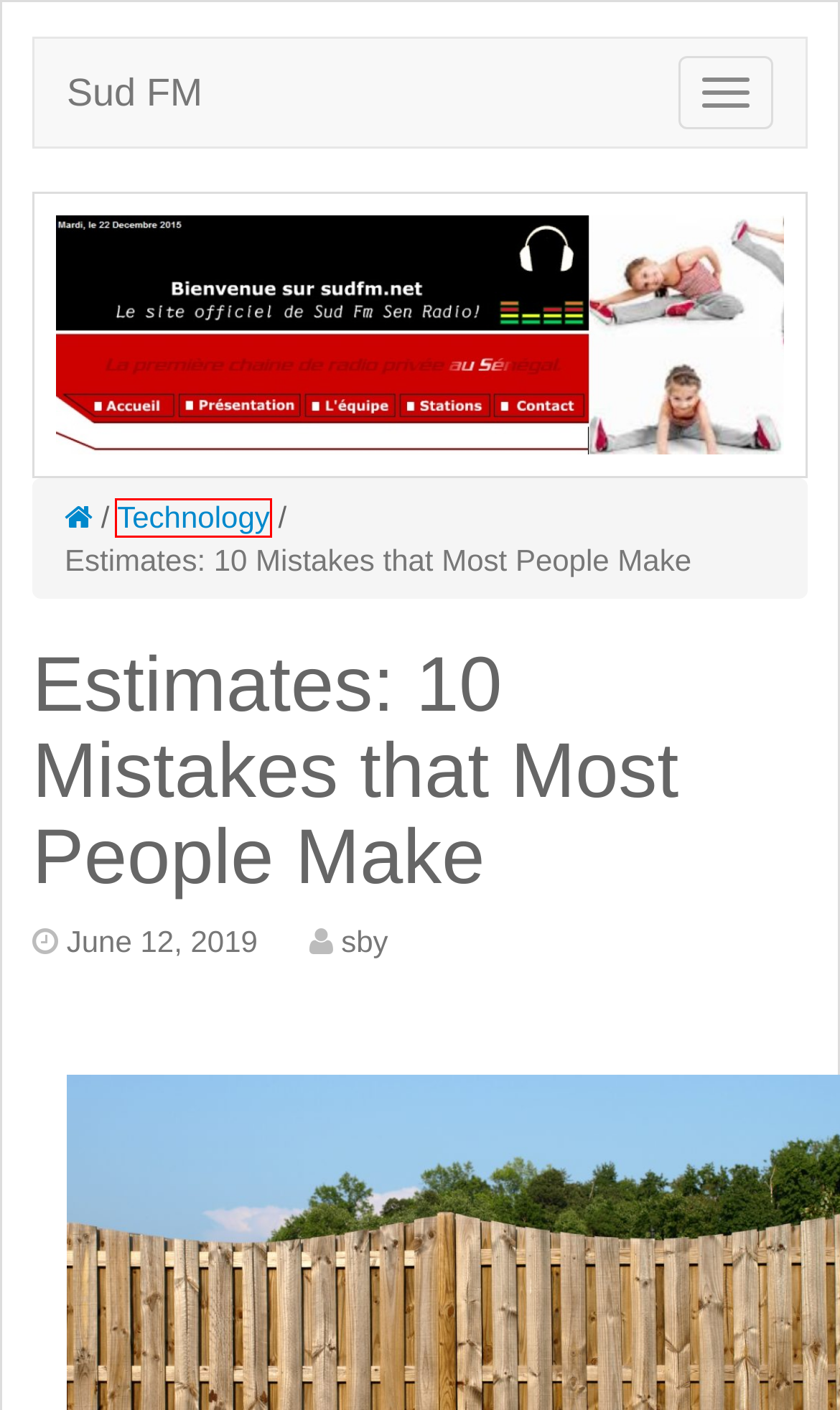You’re provided with a screenshot of a webpage that has a red bounding box around an element. Choose the best matching webpage description for the new page after clicking the element in the red box. The options are:
A. December | 2015 |
B. June | 2015 |
C. Smart, Successful Ideas For Your Individual Health |
D. Established Approaches That Aid You Preserve A Excellent Stage Of Physical fitness |
E. sby |
F. Get A Better Body Today By Subsequent These Straightforward Health and fitness Suggestions! |
G. July | 2015 |
H. Technology |

H